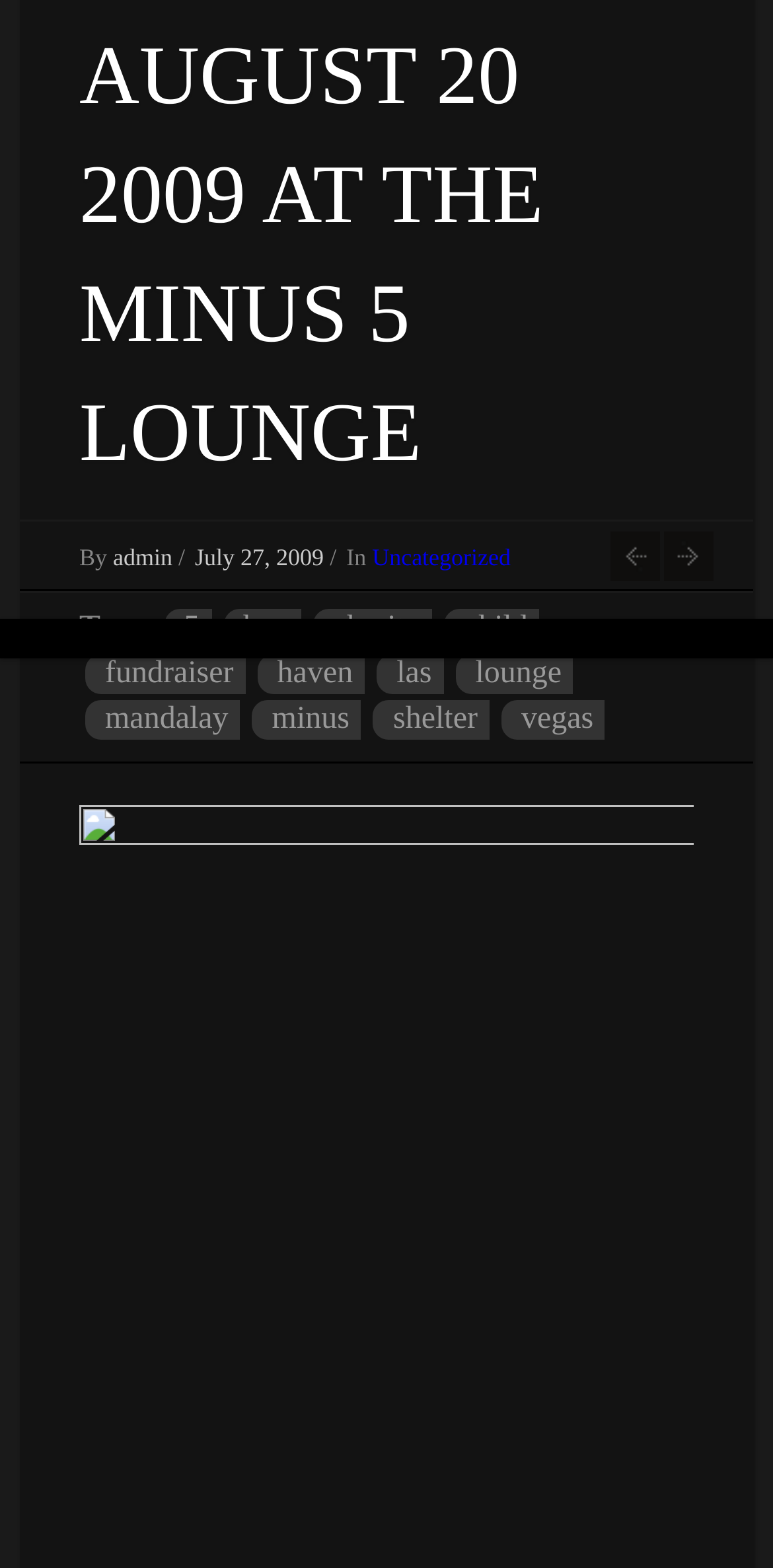Using the webpage screenshot and the element description charity, determine the bounding box coordinates. Specify the coordinates in the format (top-left x, top-left y, bottom-right x, bottom-right y) with values ranging from 0 to 1.

[0.405, 0.388, 0.56, 0.414]